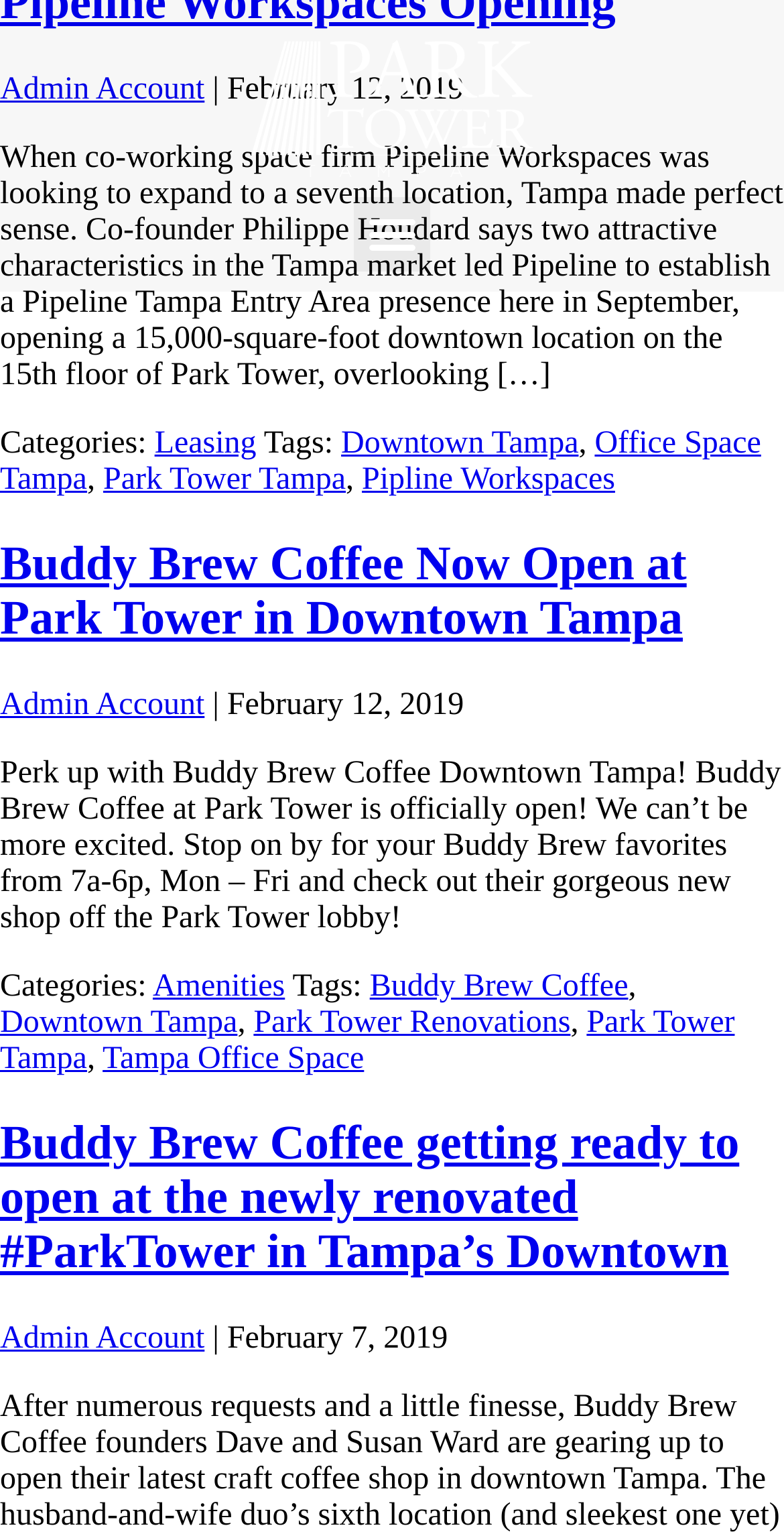Locate the bounding box coordinates of the element I should click to achieve the following instruction: "Post a comment".

None